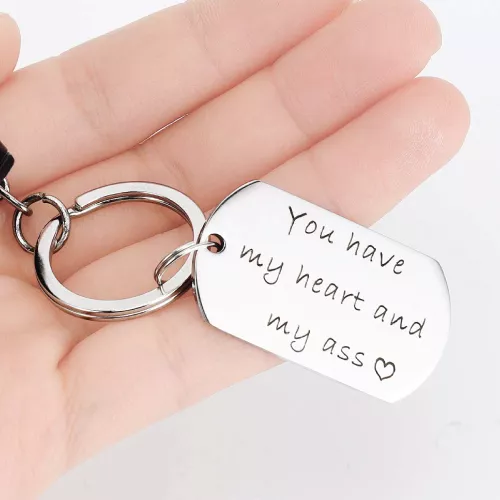What is the occasion for which the keychain is recommended?
Refer to the image and give a detailed answer to the question.

The caption states that the keychain is a 'perfect choice for the holiday season', implying that it is a suitable gift for this time of year.